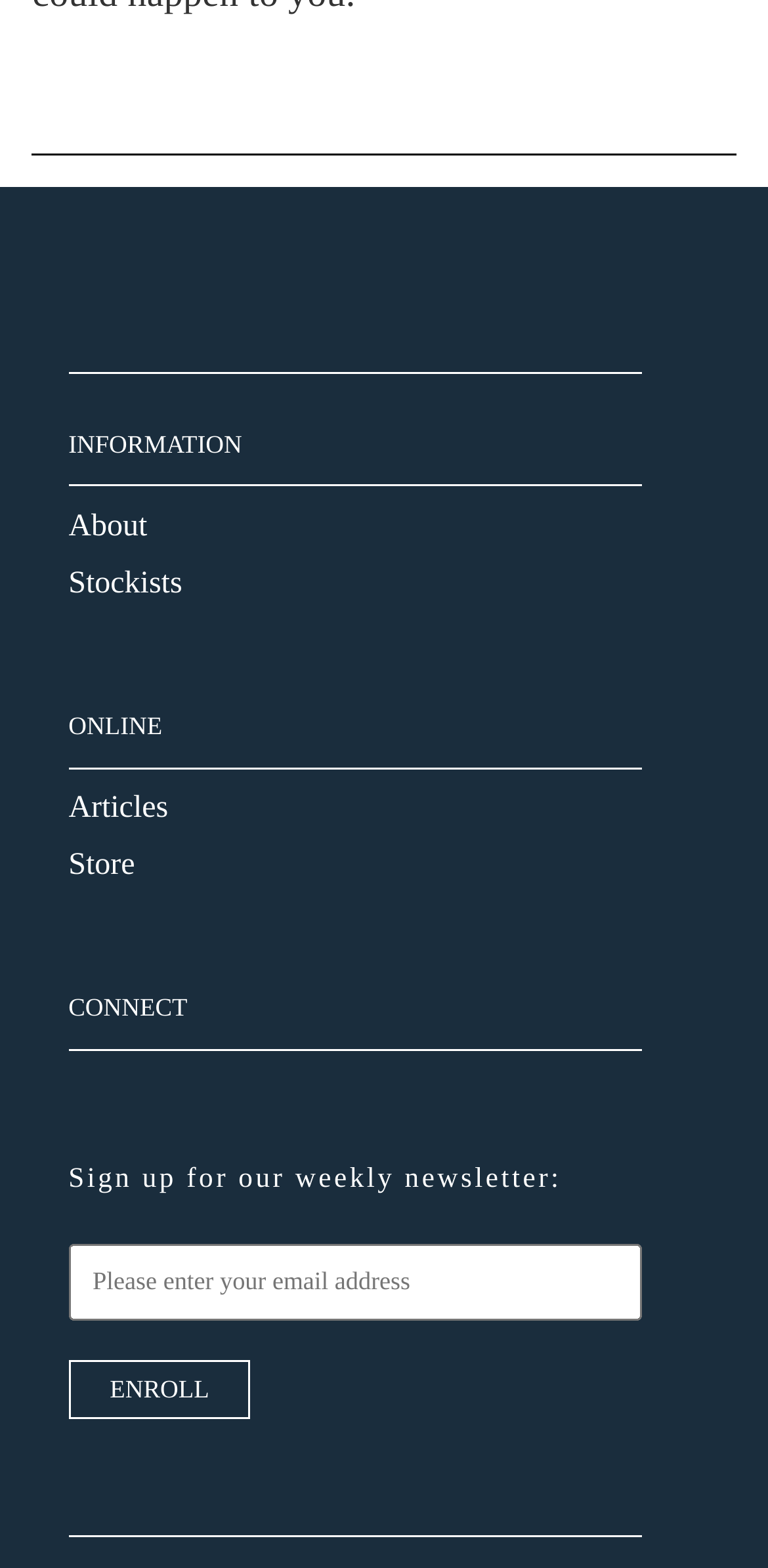Locate the bounding box coordinates of the UI element described by: "name="subscribe" value="Enroll"". Provide the coordinates as four float numbers between 0 and 1, formatted as [left, top, right, bottom].

[0.089, 0.868, 0.326, 0.905]